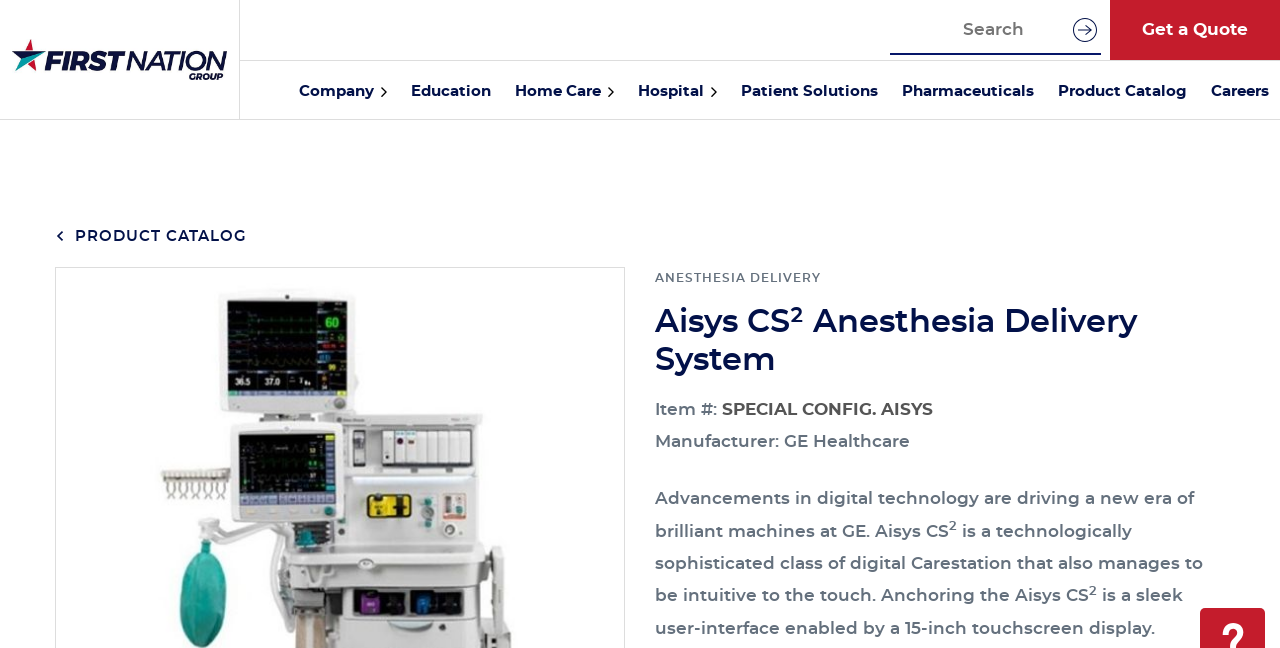Locate the bounding box coordinates of the clickable region to complete the following instruction: "Toggle the 'Company' dropdown menu."

[0.224, 0.093, 0.312, 0.184]